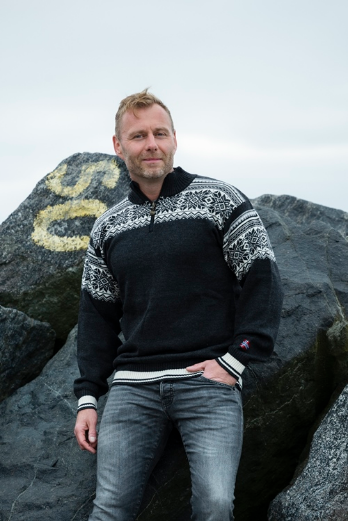How much does the sweater cost?
Provide a one-word or short-phrase answer based on the image.

EUR € 209,00